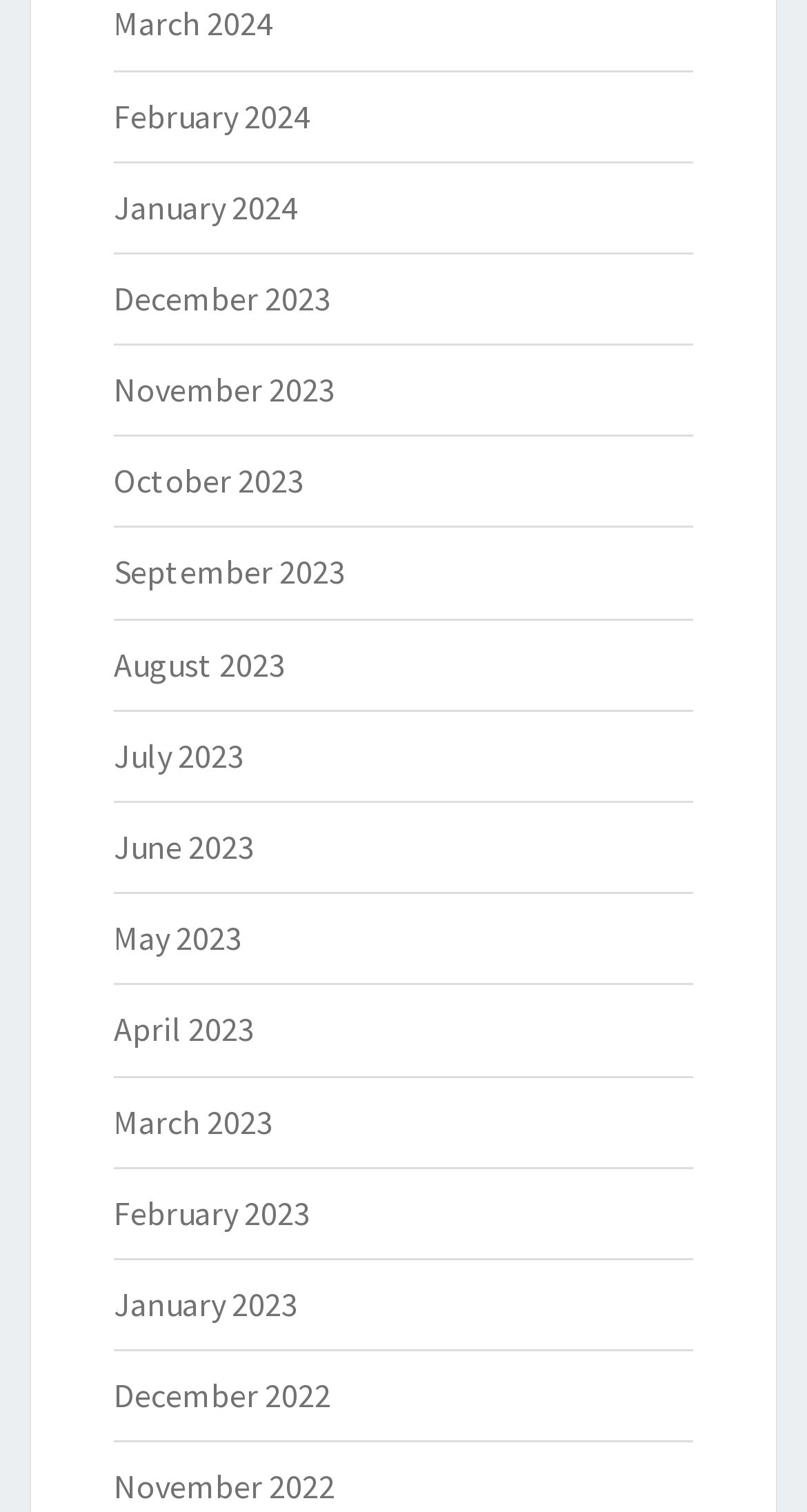How many months are listed in 2023?
Provide a short answer using one word or a brief phrase based on the image.

12